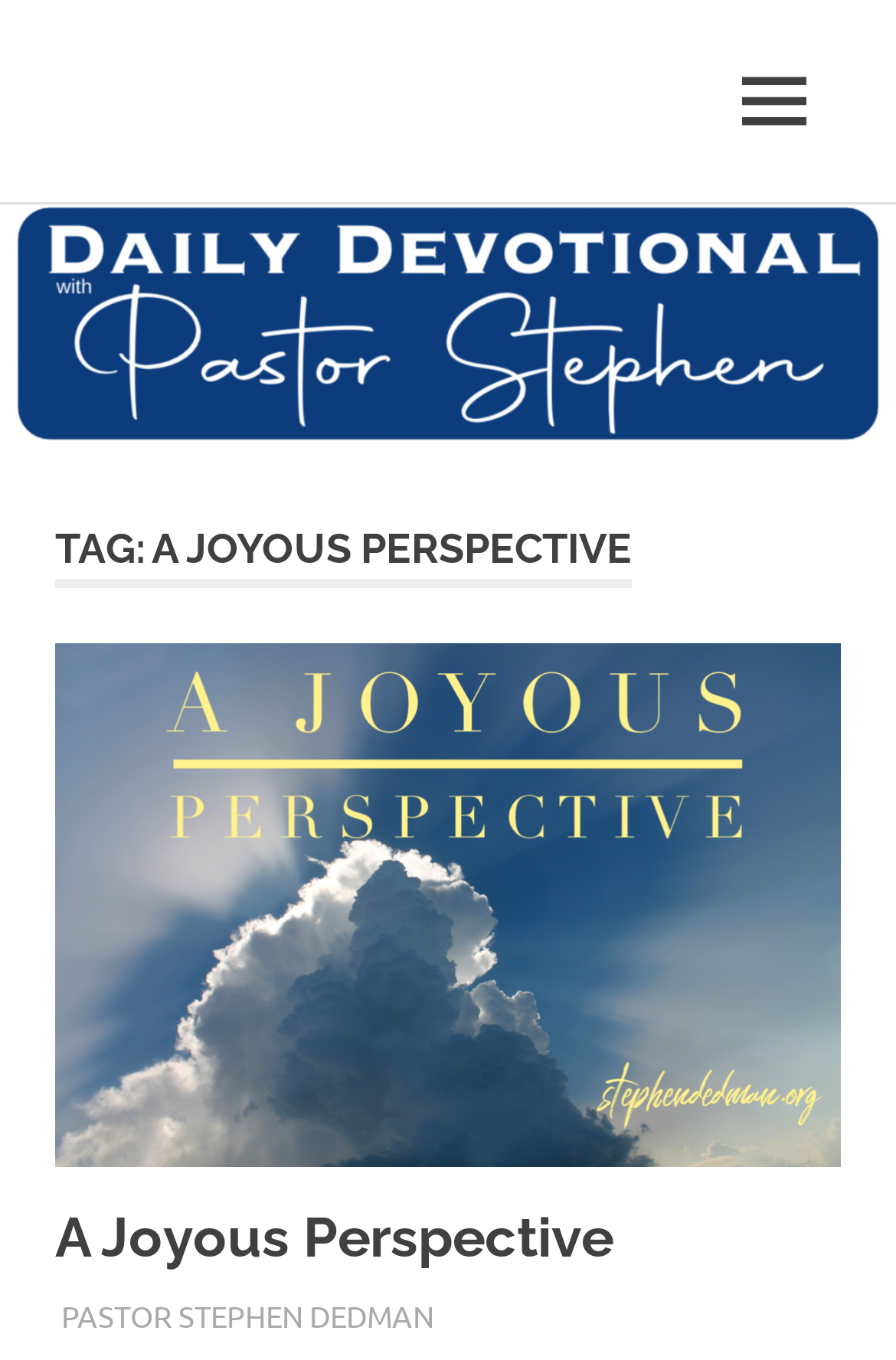Identify the bounding box coordinates of the element to click to follow this instruction: 'go to Pastor Stephen Dedman's homepage'. Ensure the coordinates are four float values between 0 and 1, provided as [left, top, right, bottom].

[0.062, 0.083, 0.395, 0.307]